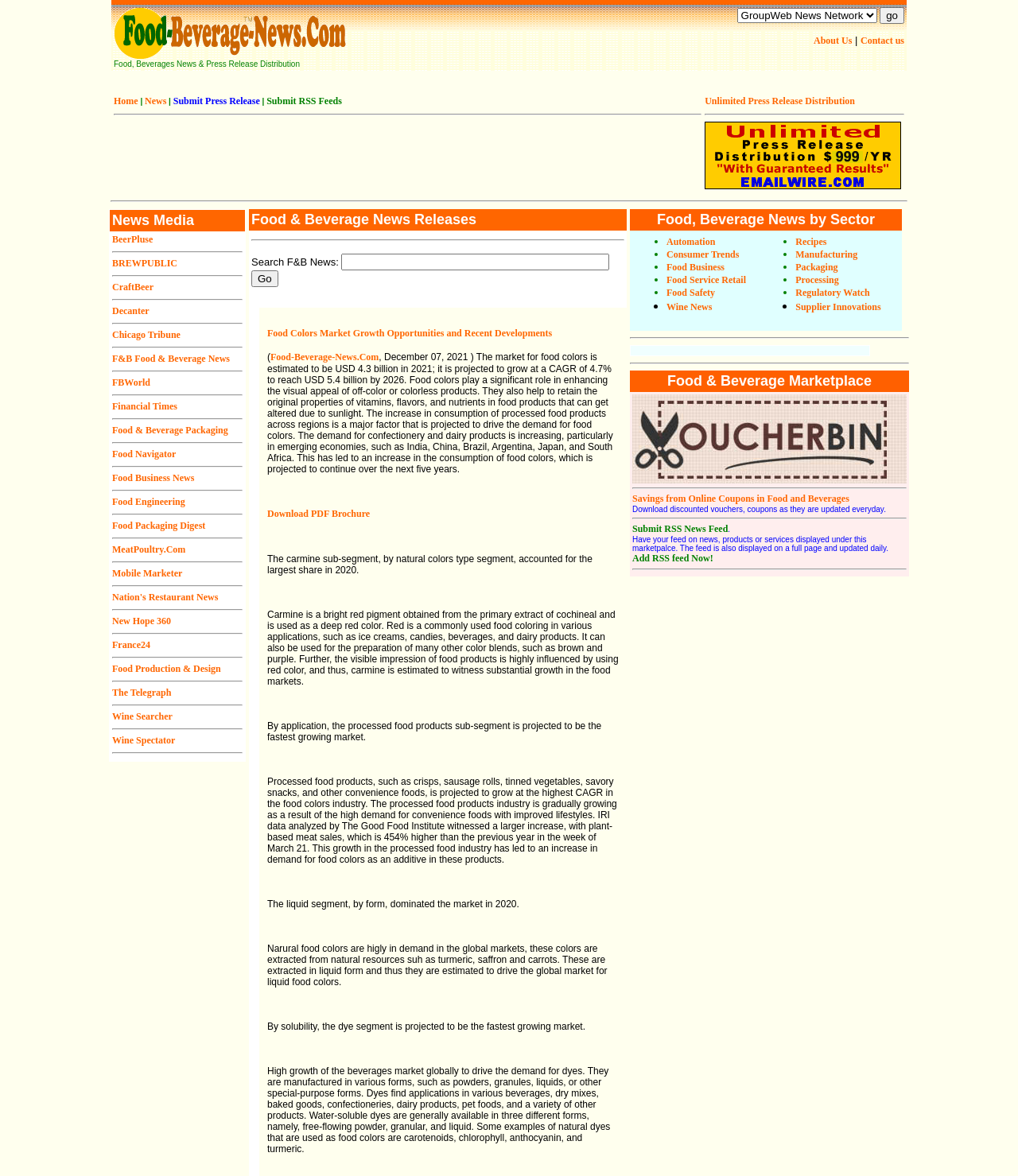Please provide the bounding box coordinates for the element that needs to be clicked to perform the instruction: "Check News Media". The coordinates must consist of four float numbers between 0 and 1, formatted as [left, top, right, bottom].

[0.108, 0.178, 0.241, 0.197]